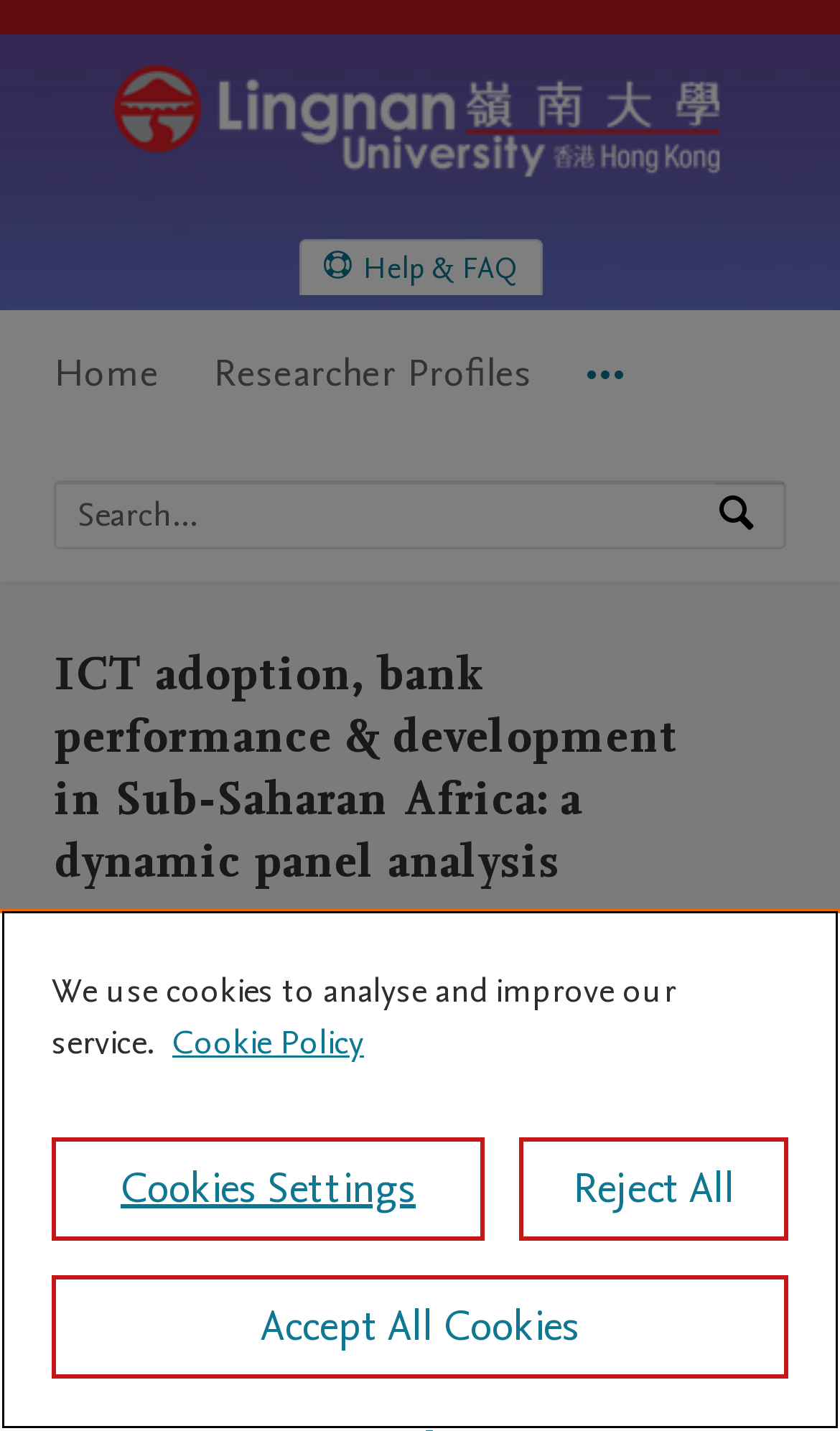Find the bounding box coordinates of the area that needs to be clicked in order to achieve the following instruction: "Search by expertise, name or affiliation". The coordinates should be specified as four float numbers between 0 and 1, i.e., [left, top, right, bottom].

[0.067, 0.338, 0.851, 0.383]